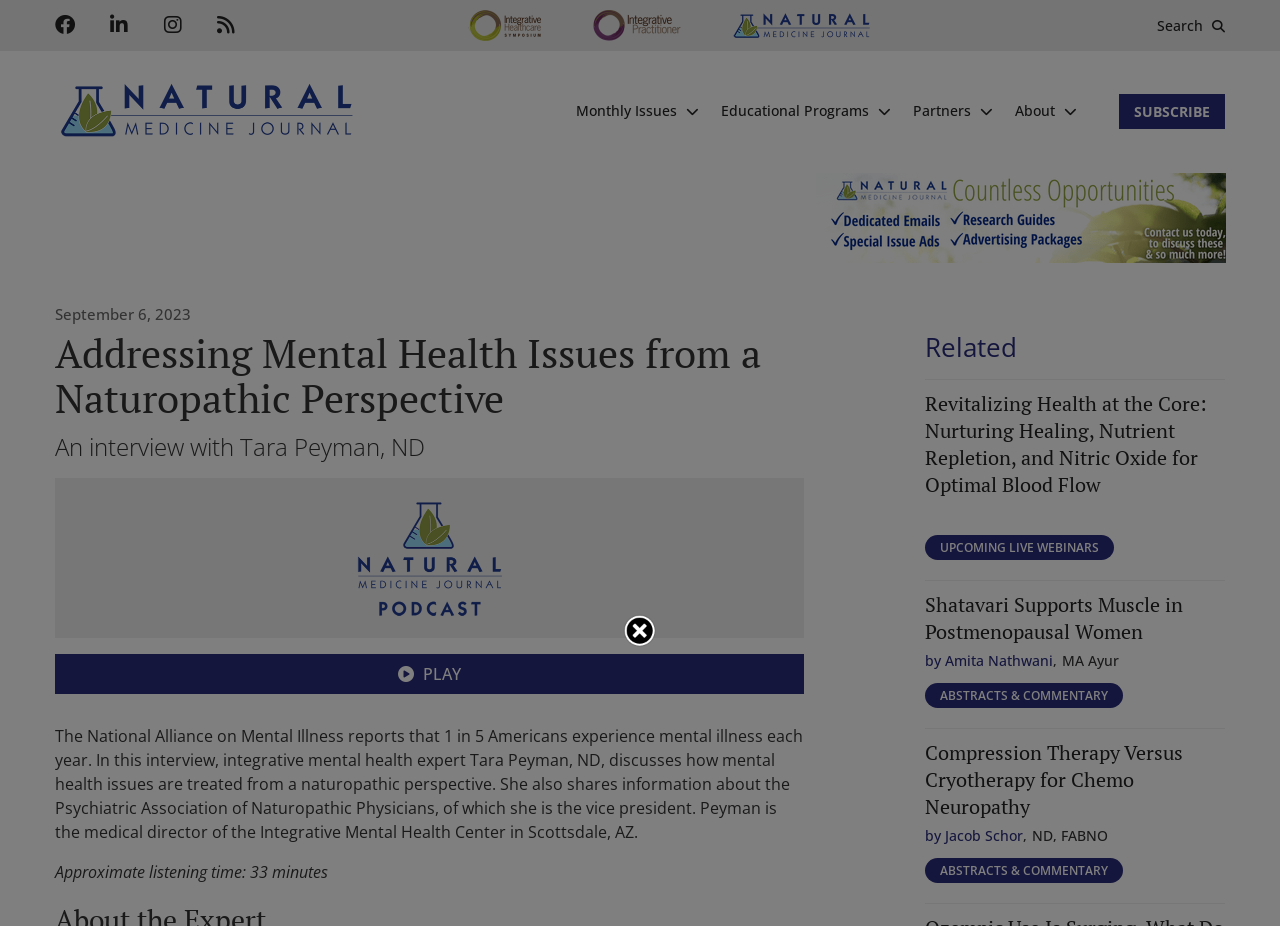What is the name of the organization where Tara Peyman is the vice president?
Refer to the image and respond with a one-word or short-phrase answer.

Psychiatric Association of Naturopathic Physicians